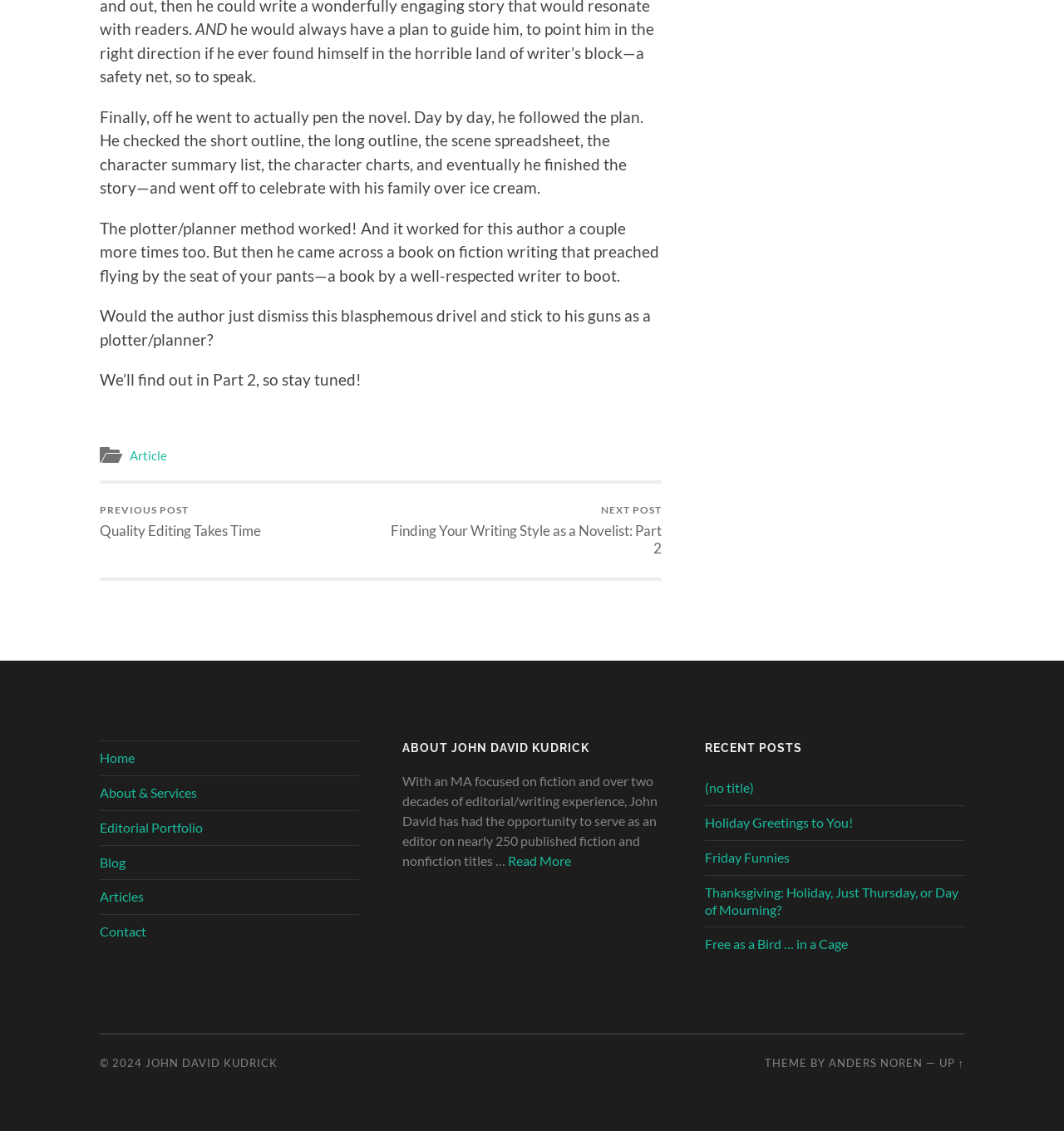Kindly provide the bounding box coordinates of the section you need to click on to fulfill the given instruction: "go to home page".

[0.094, 0.663, 0.127, 0.677]